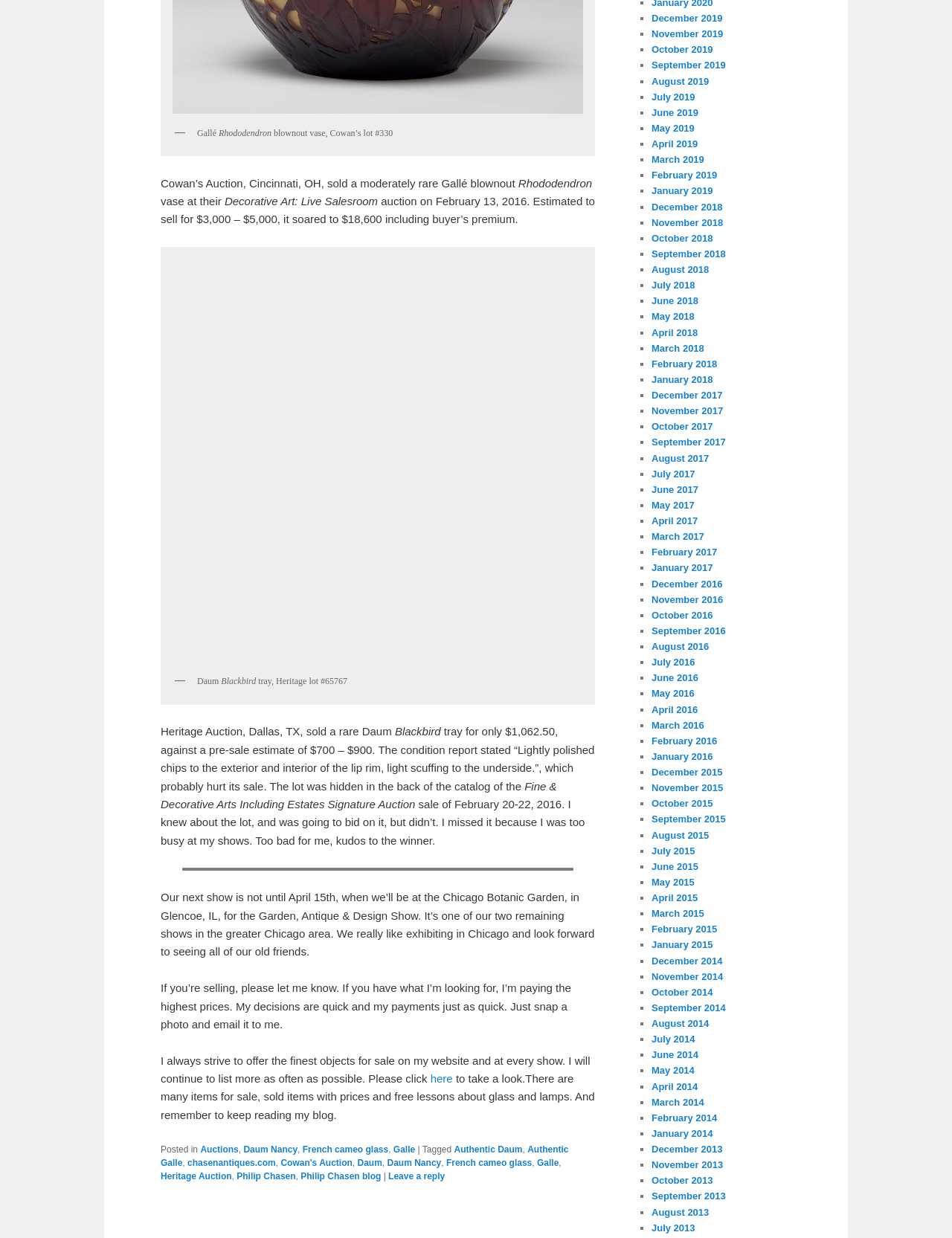Can you give a detailed response to the following question using the information from the image? What is the condition of the Daum Blackbird tray?

The answer can be found in the text 'The condition report stated “Lightly polished chips to the exterior and interior of the lip rim, light scuffing to the underside.”, which probably hurt its sale.'